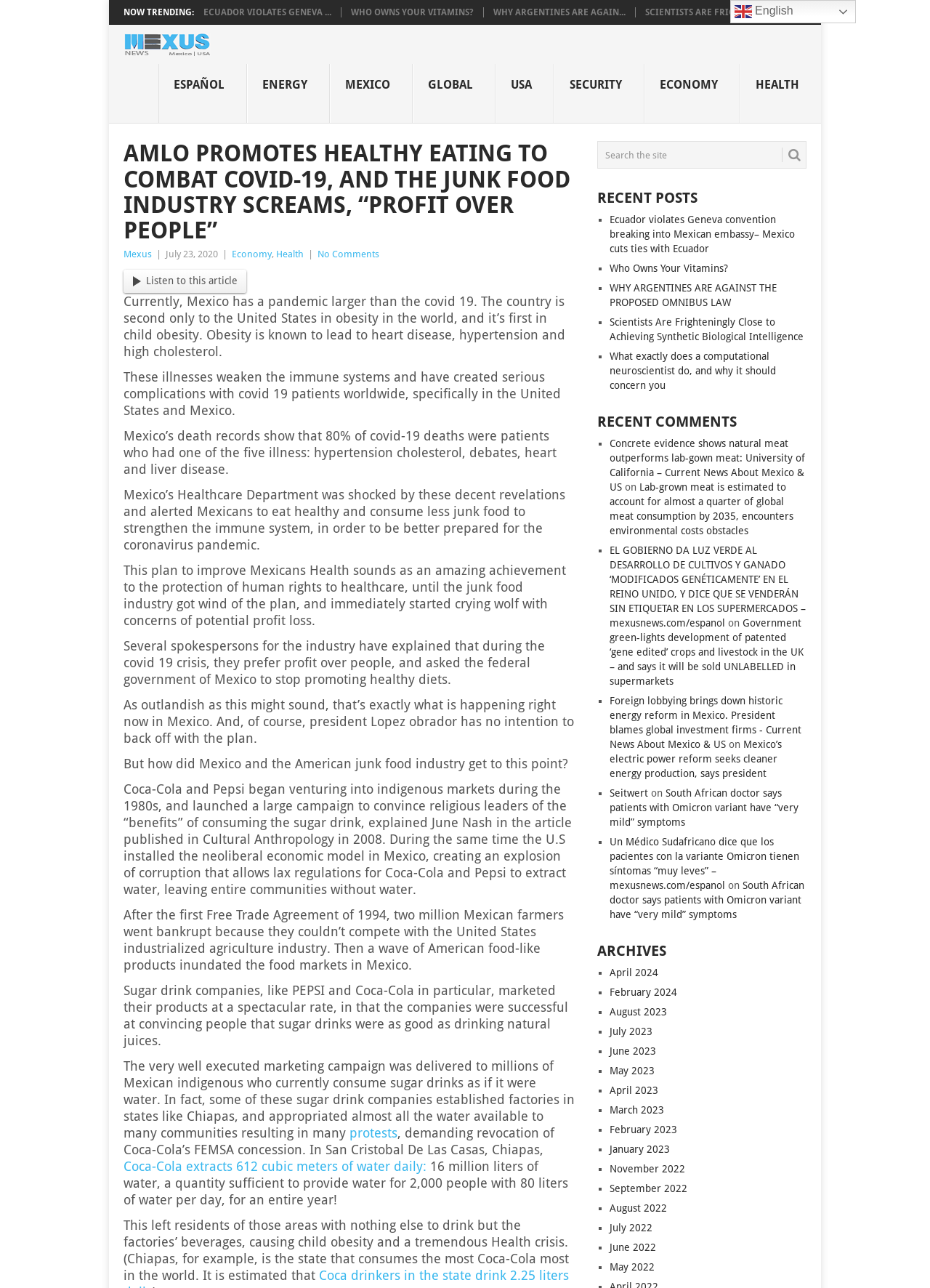Specify the bounding box coordinates of the area that needs to be clicked to achieve the following instruction: "Click on the 'ESPAÑOL' link".

[0.17, 0.05, 0.266, 0.096]